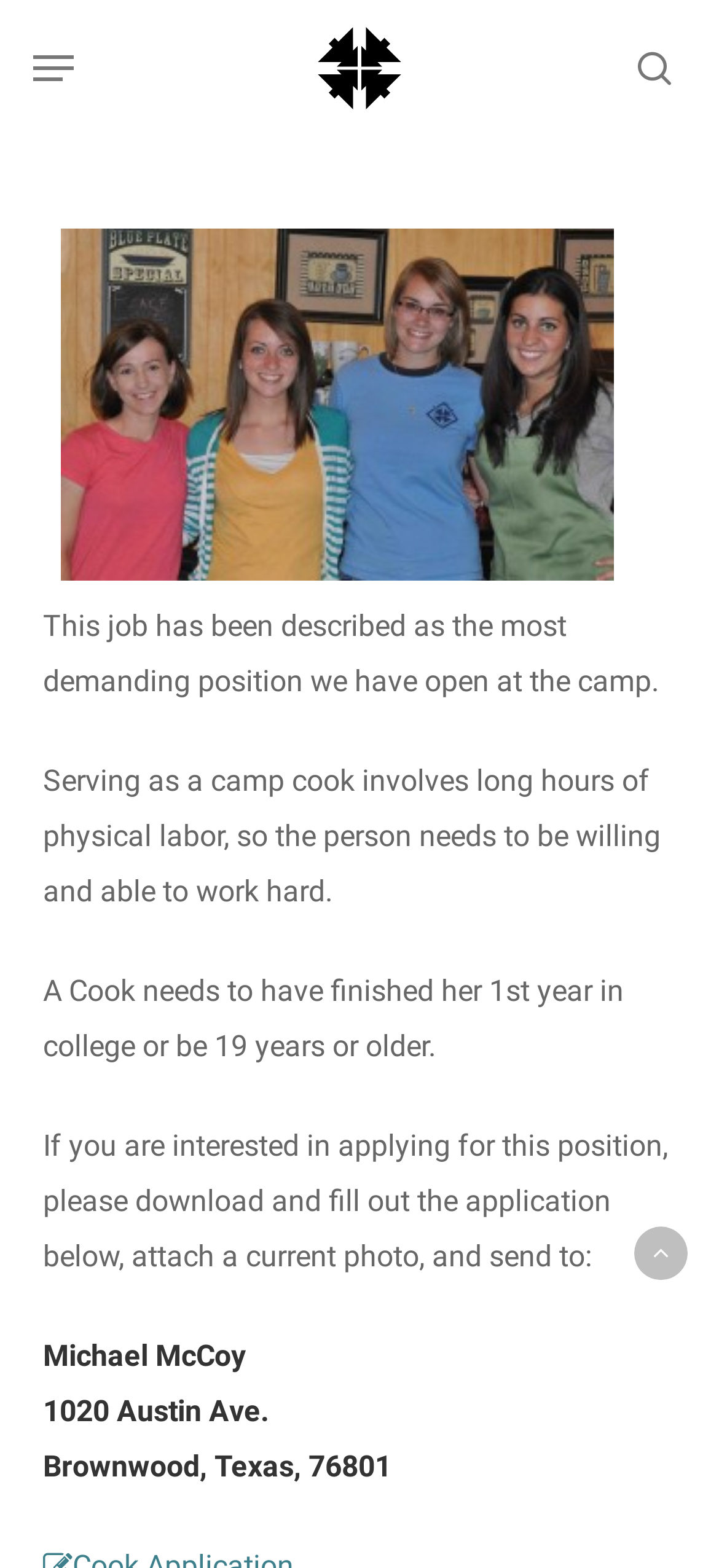What is the minimum age requirement for a camp cook?
Please answer the question with a single word or phrase, referencing the image.

19 years or older